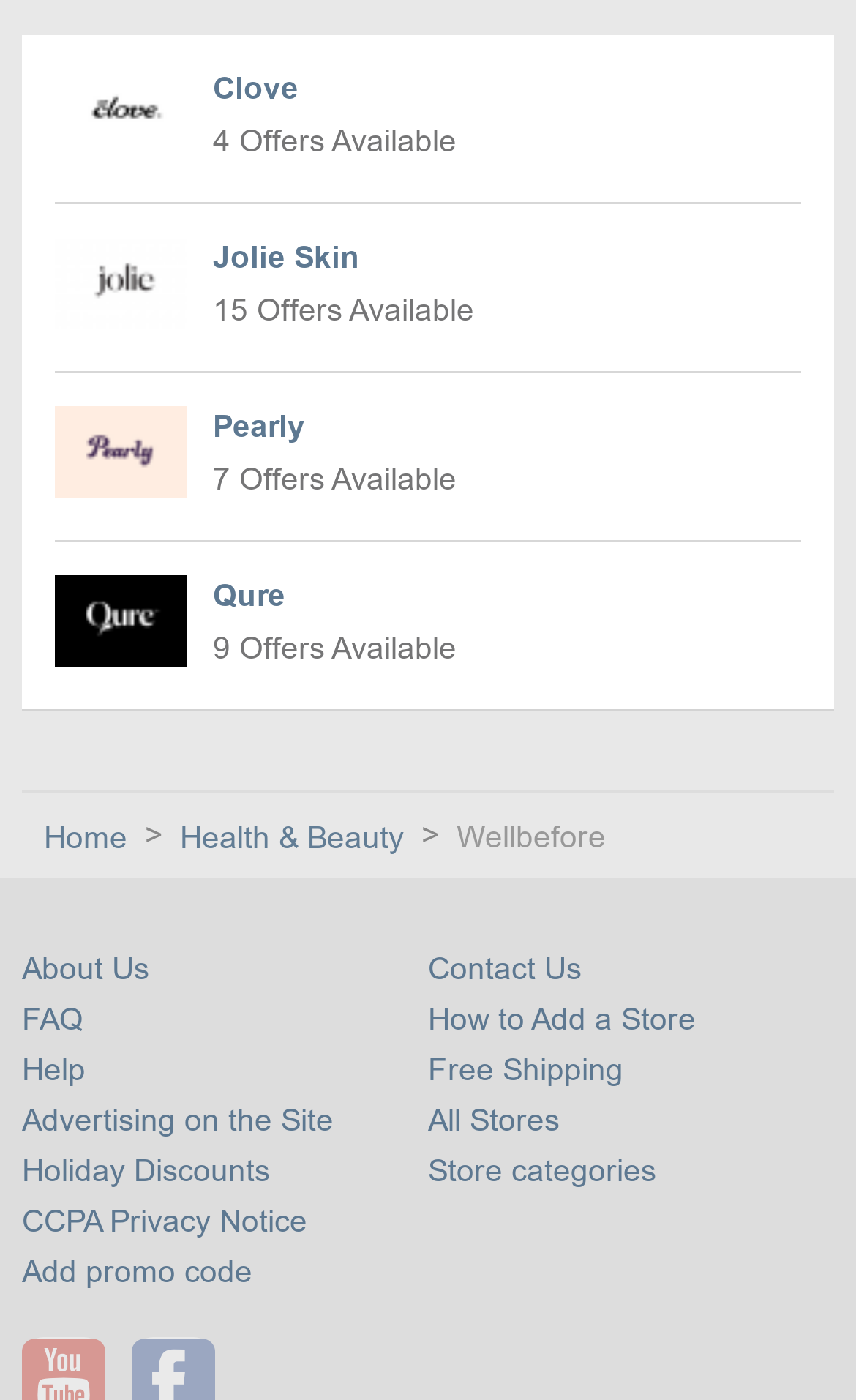How many links are available in the bottom section of the webpage?
Offer a detailed and full explanation in response to the question.

The answer can be found by counting the number of links in the bottom section of the webpage, which includes links such as 'About Us', 'FAQ', 'Help', and so on.